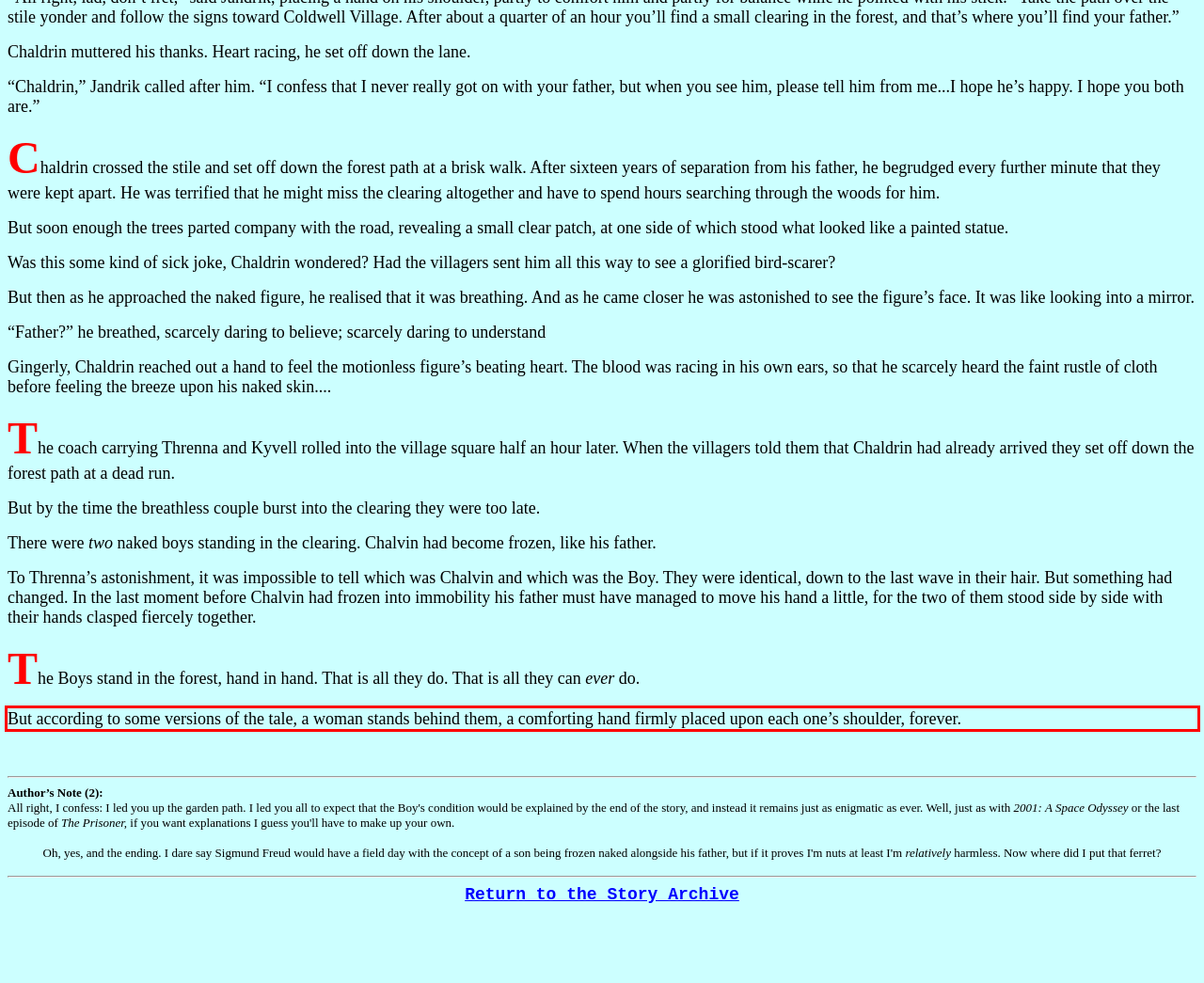Please examine the webpage screenshot containing a red bounding box and use OCR to recognize and output the text inside the red bounding box.

But according to some versions of the tale, a woman stands behind them, a comforting hand firmly placed upon each one’s shoulder, forever.